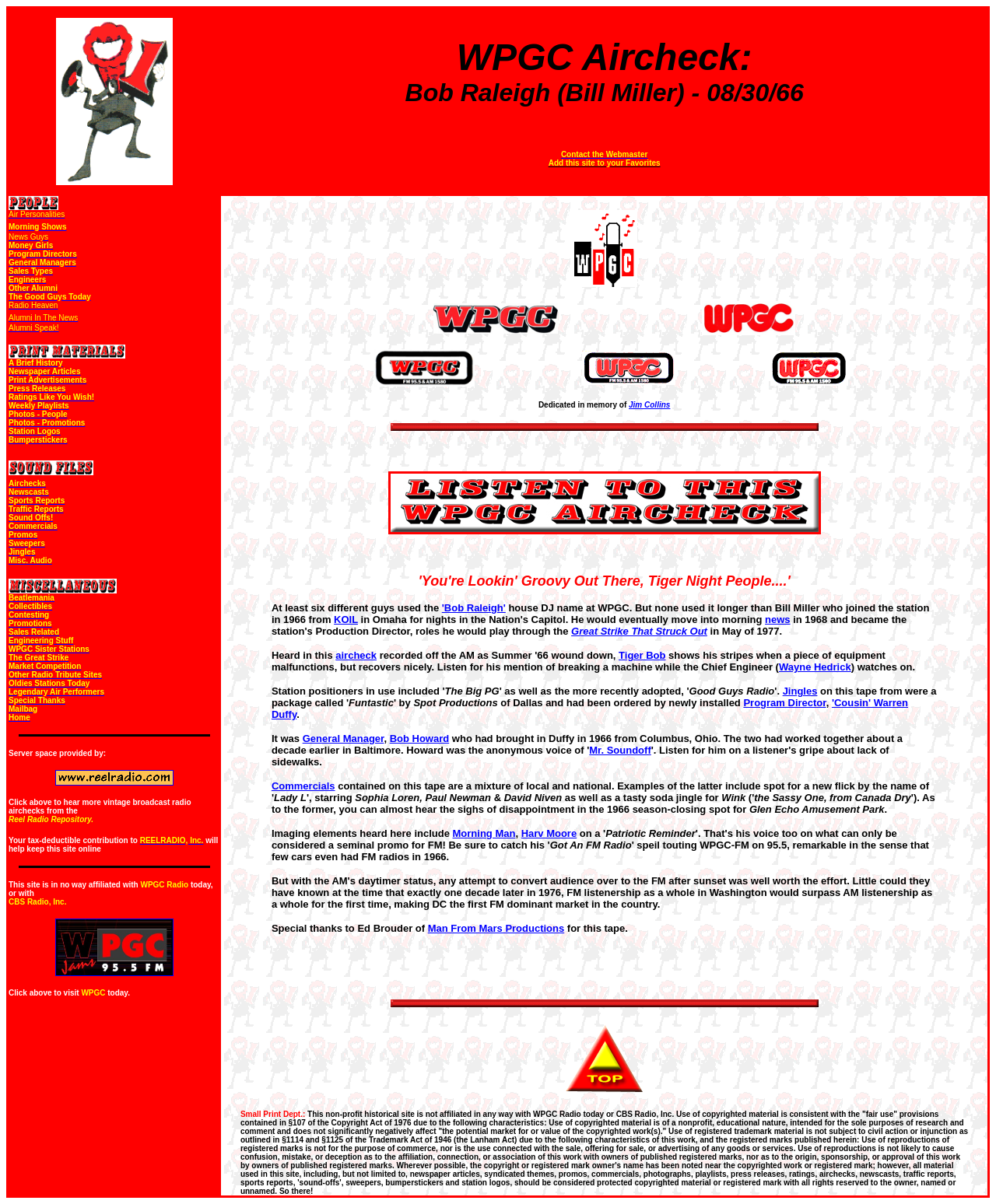Can you find the bounding box coordinates for the element that needs to be clicked to execute this instruction: "View Air Personalities"? The coordinates should be given as four float numbers between 0 and 1, i.e., [left, top, right, bottom].

[0.009, 0.174, 0.065, 0.182]